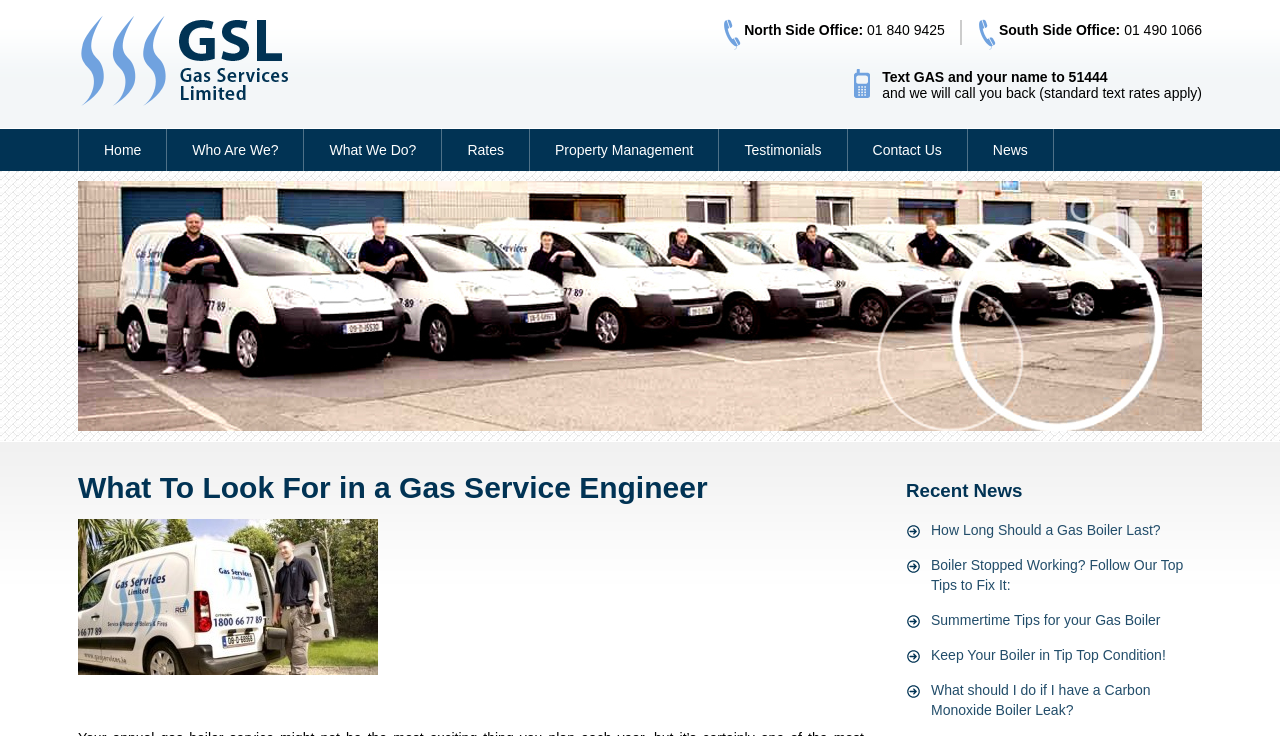Can you identify and provide the main heading of the webpage?

What To Look For in a Gas Service Engineer